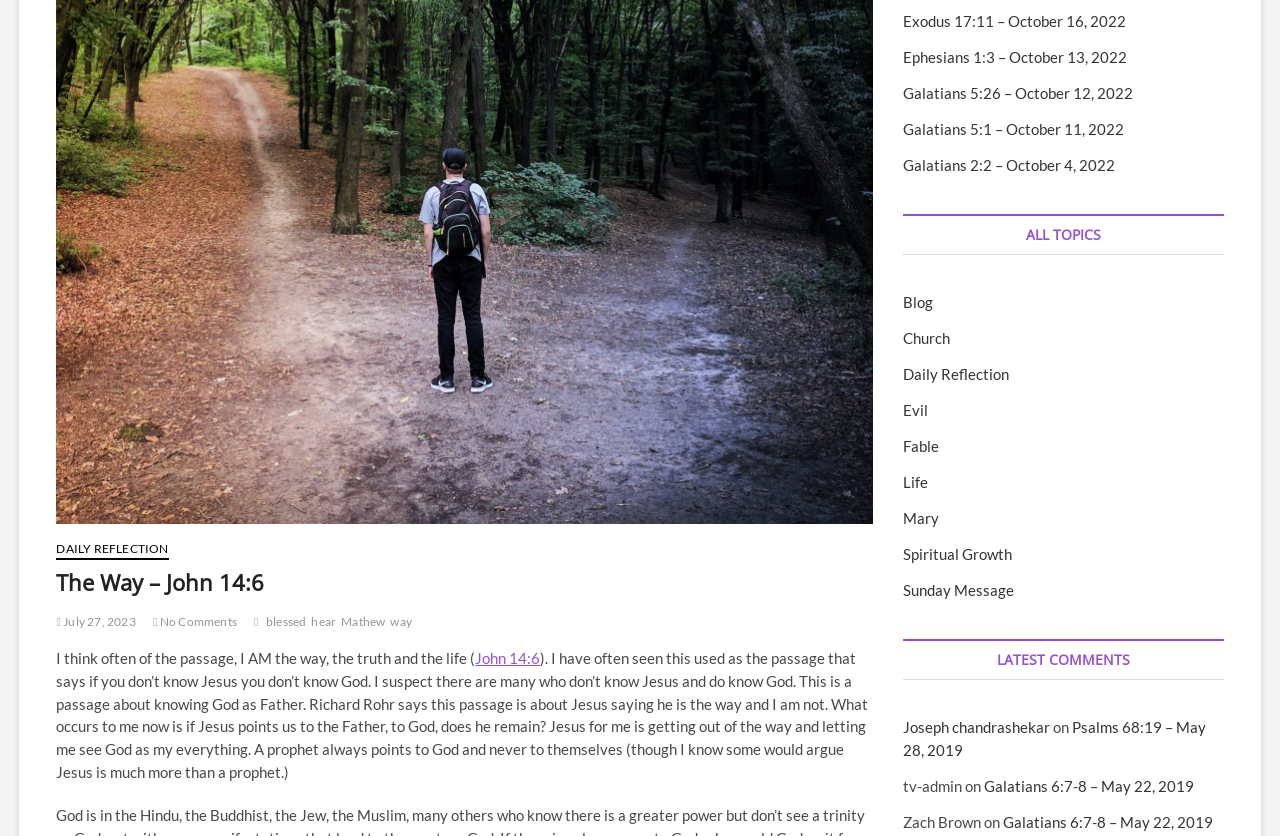Provide the bounding box coordinates of the HTML element described as: "July 27, 2023". The bounding box coordinates should be four float numbers between 0 and 1, i.e., [left, top, right, bottom].

[0.044, 0.734, 0.106, 0.752]